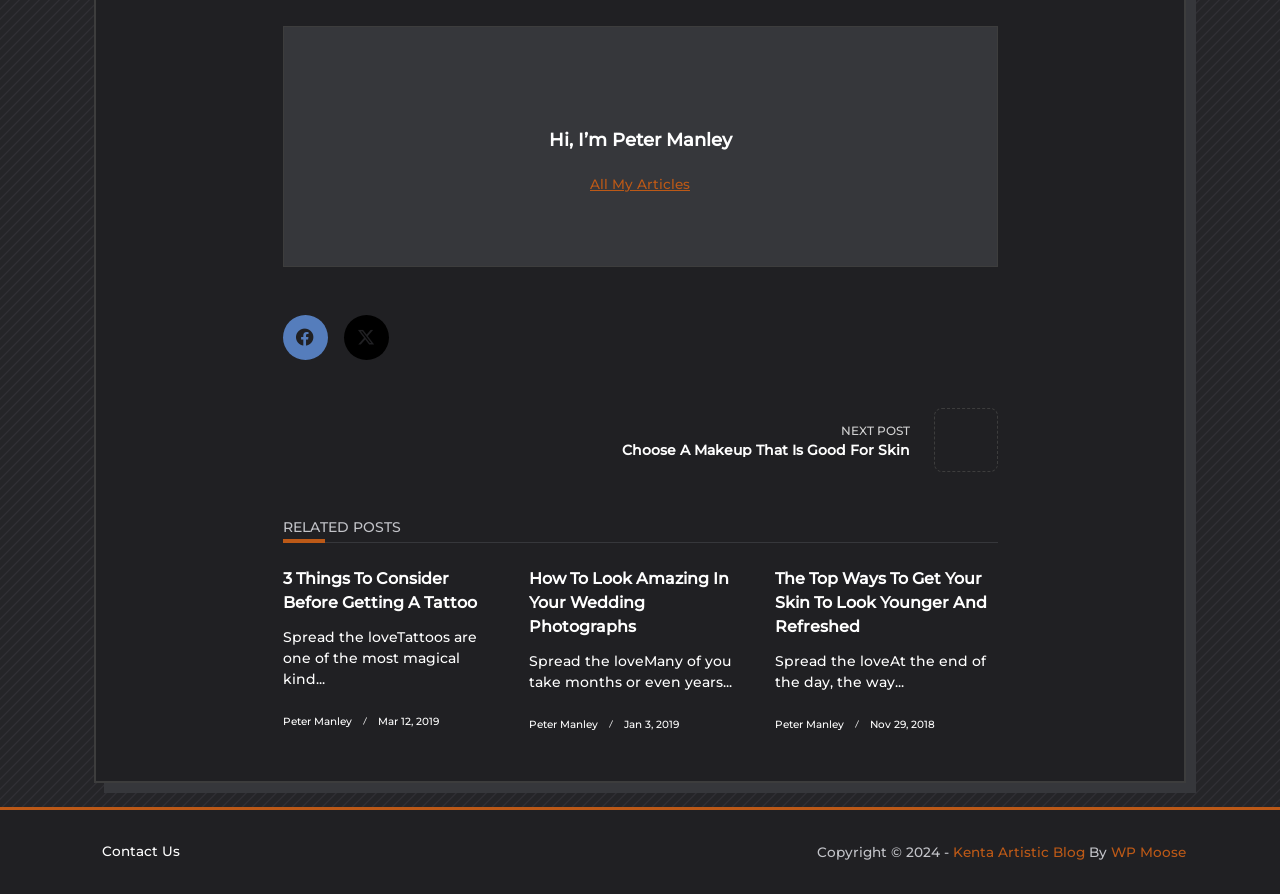What is the topic of the first related post?
Please describe in detail the information shown in the image to answer the question.

The first related post has a heading '3 Things To Consider Before Getting A Tattoo', which suggests that the topic of the post is tattoos.